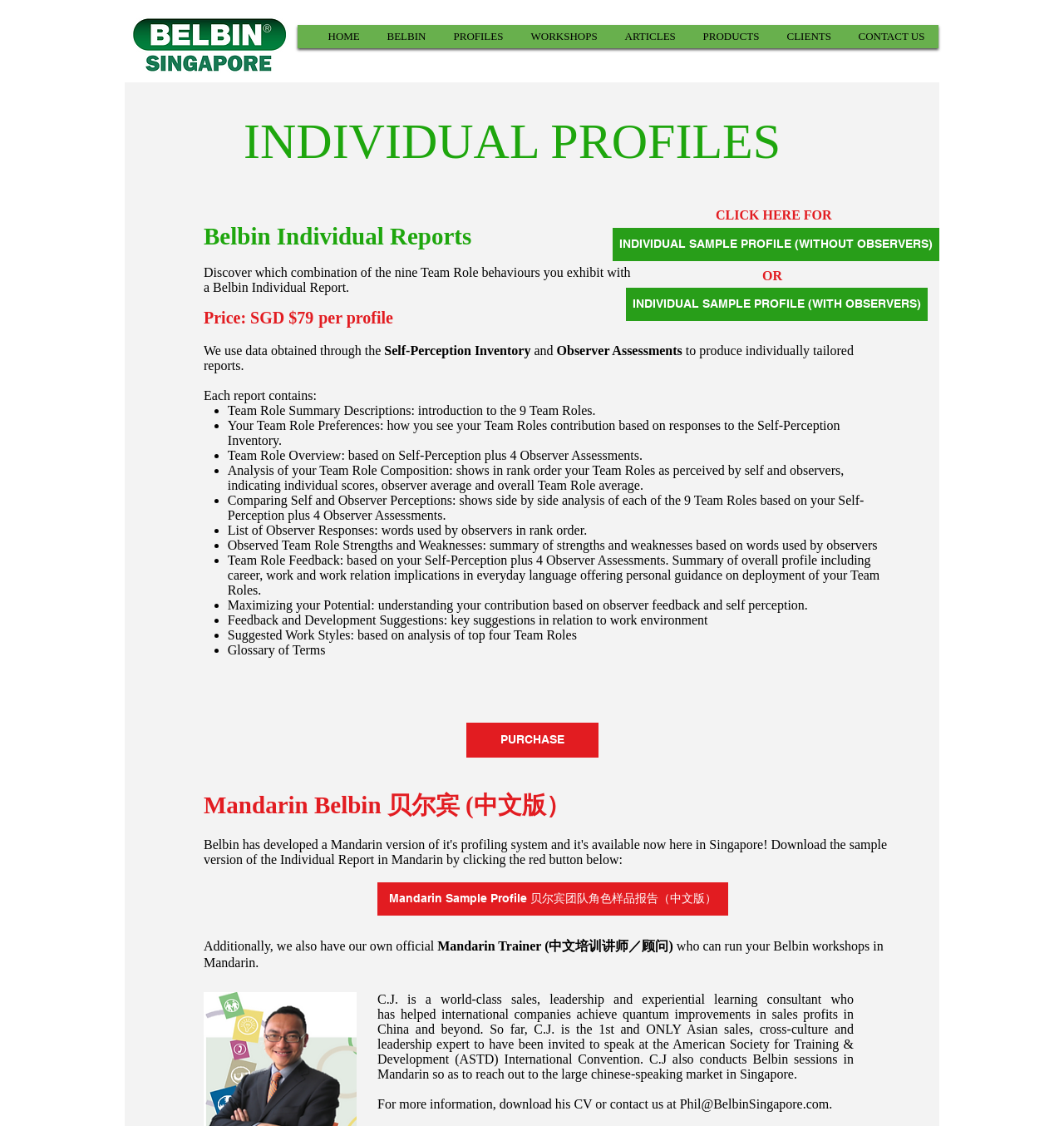Identify and extract the main heading from the webpage.

Belbin Individual Reports